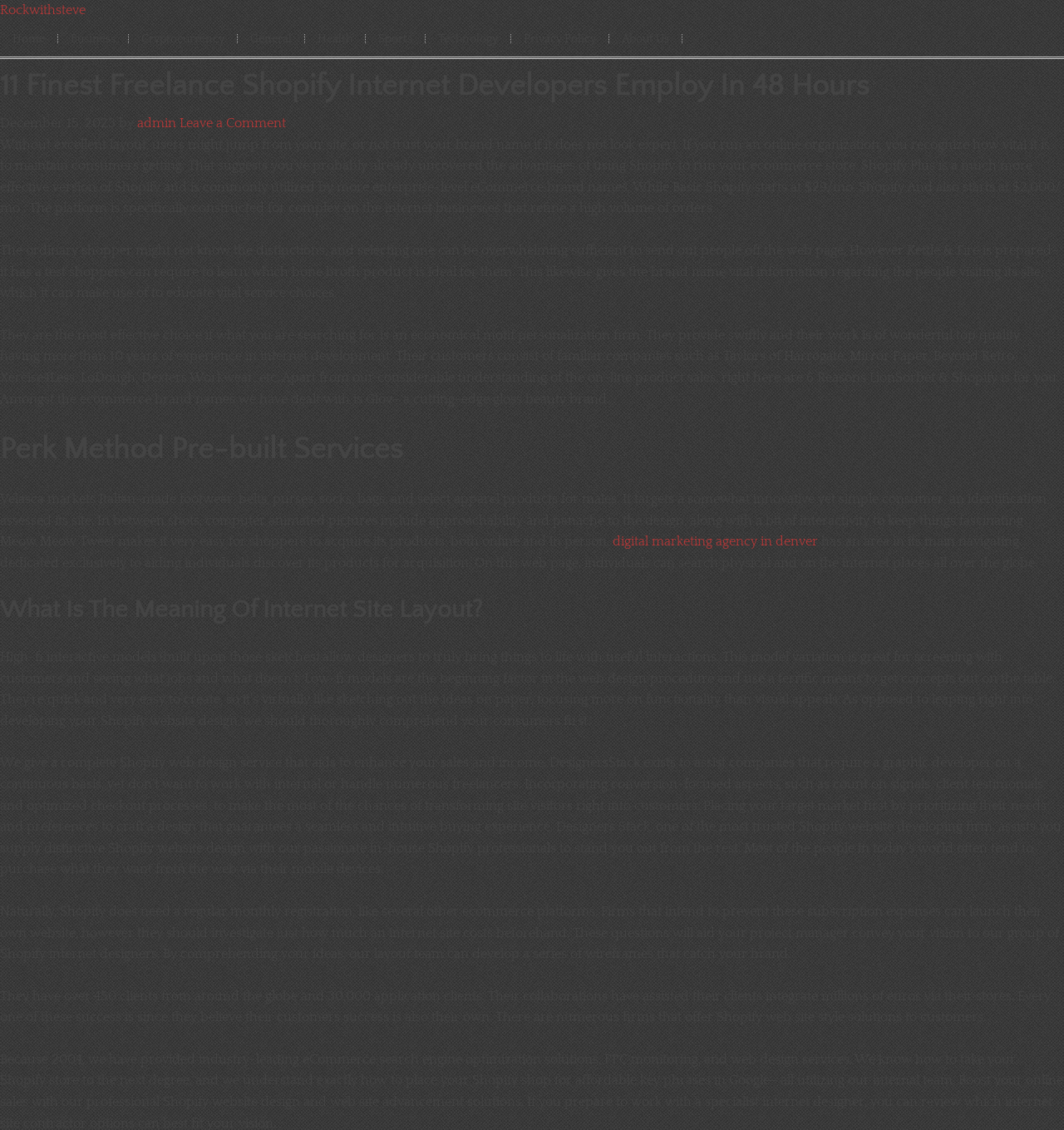Pinpoint the bounding box coordinates of the area that should be clicked to complete the following instruction: "Click the 'admin' link". The coordinates must be given as four float numbers between 0 and 1, i.e., [left, top, right, bottom].

[0.129, 0.102, 0.166, 0.116]